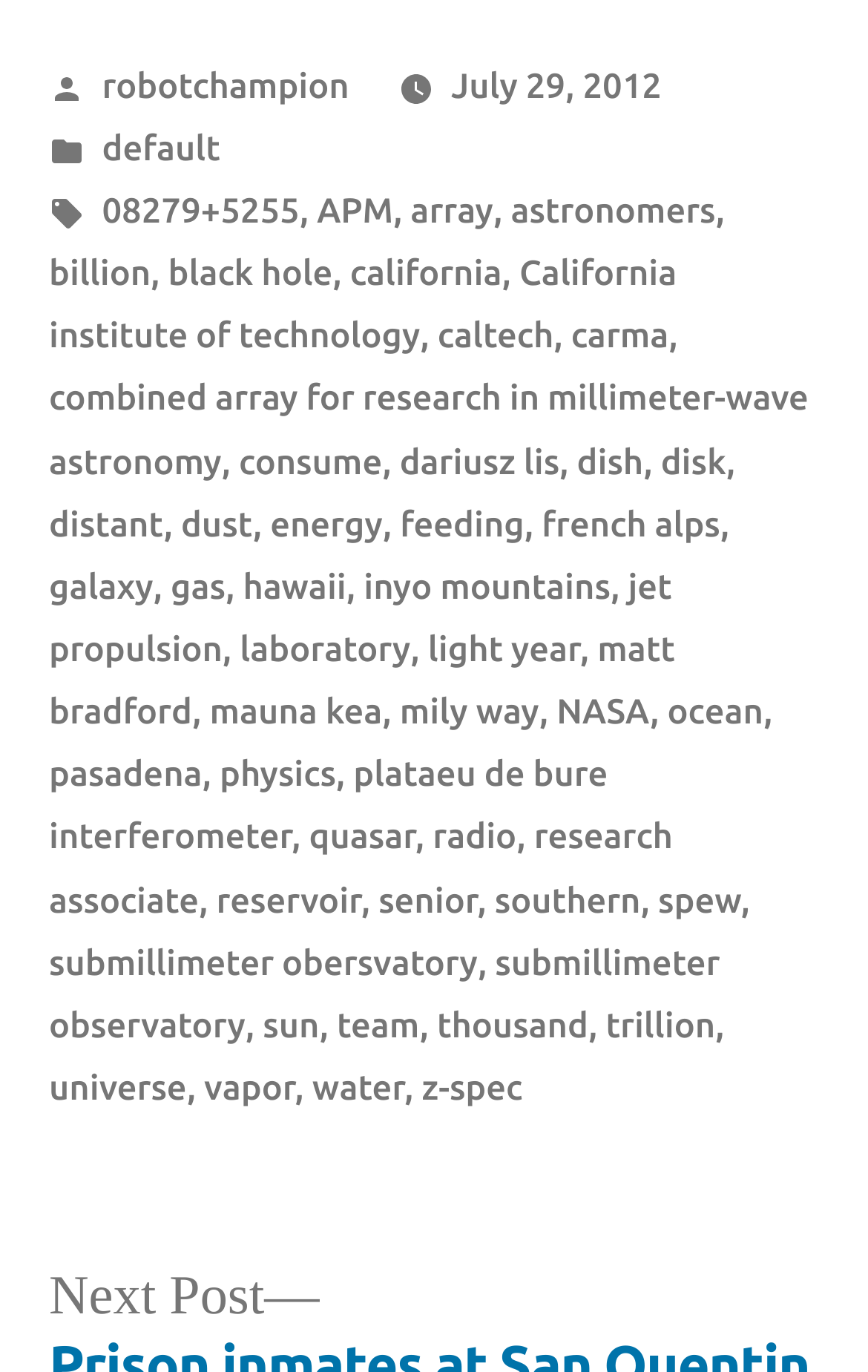Please indicate the bounding box coordinates for the clickable area to complete the following task: "Click on the link to view the post by robotchampion". The coordinates should be specified as four float numbers between 0 and 1, i.e., [left, top, right, bottom].

[0.117, 0.047, 0.402, 0.076]